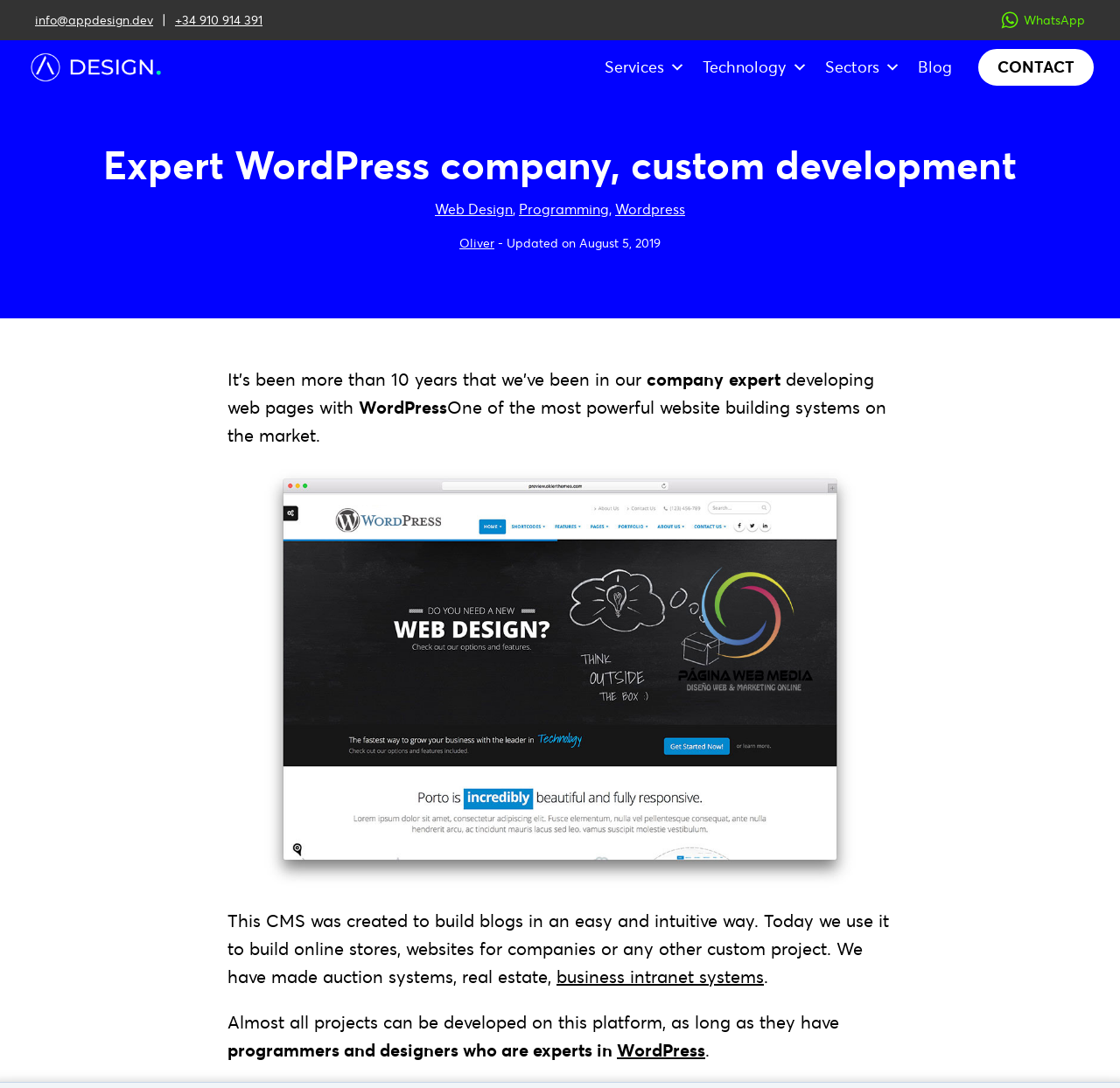Could you highlight the region that needs to be clicked to execute the instruction: "Visit the blog"?

[0.812, 0.046, 0.858, 0.078]